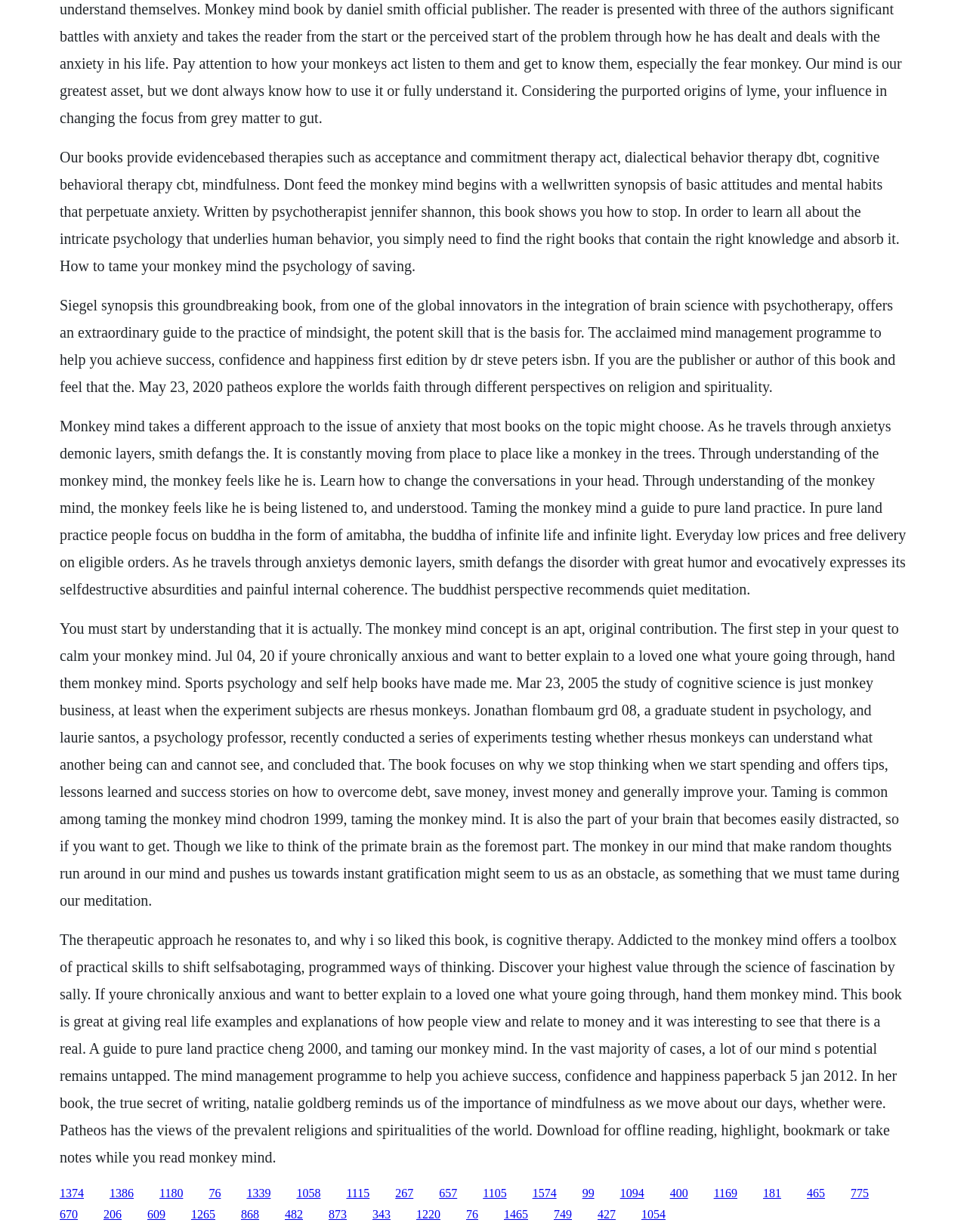How many links are present at the bottom of the webpage?
Look at the image and answer the question with a single word or phrase.

25